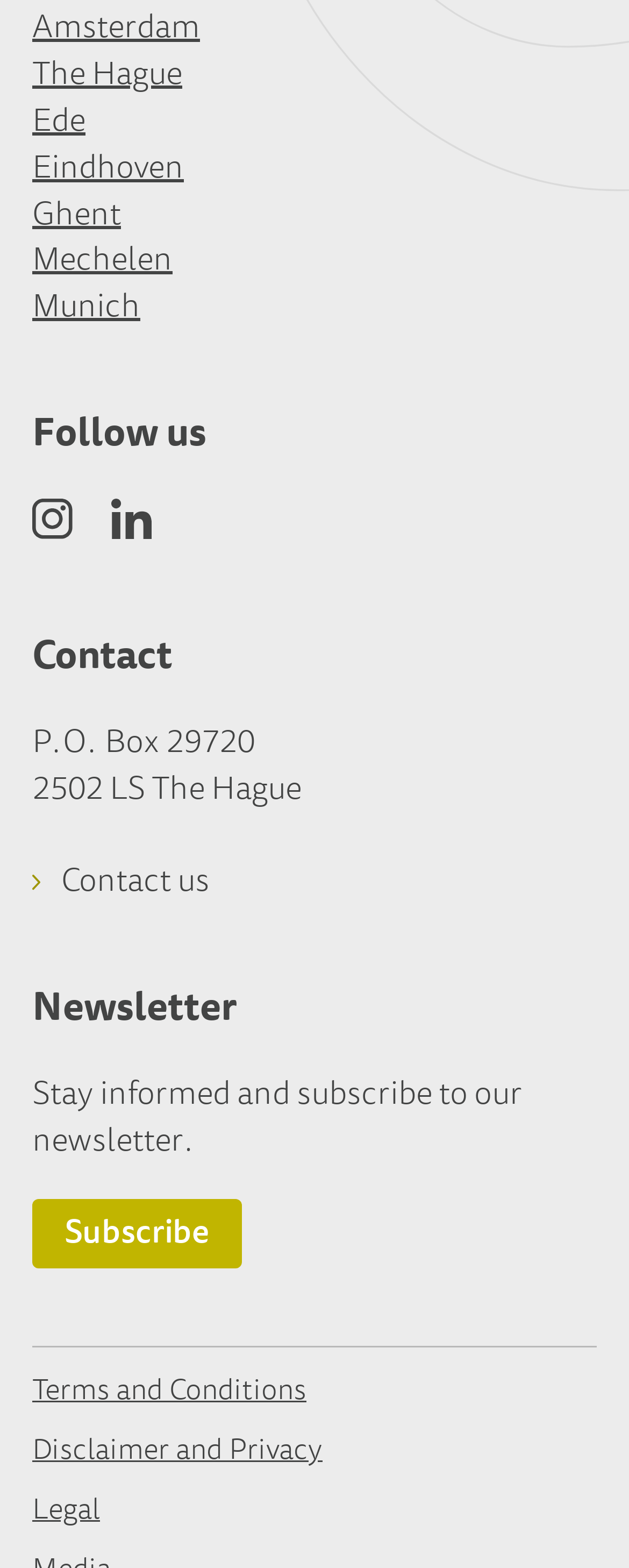Please determine the bounding box coordinates of the element to click in order to execute the following instruction: "Click on Amsterdam". The coordinates should be four float numbers between 0 and 1, specified as [left, top, right, bottom].

[0.051, 0.005, 0.318, 0.034]